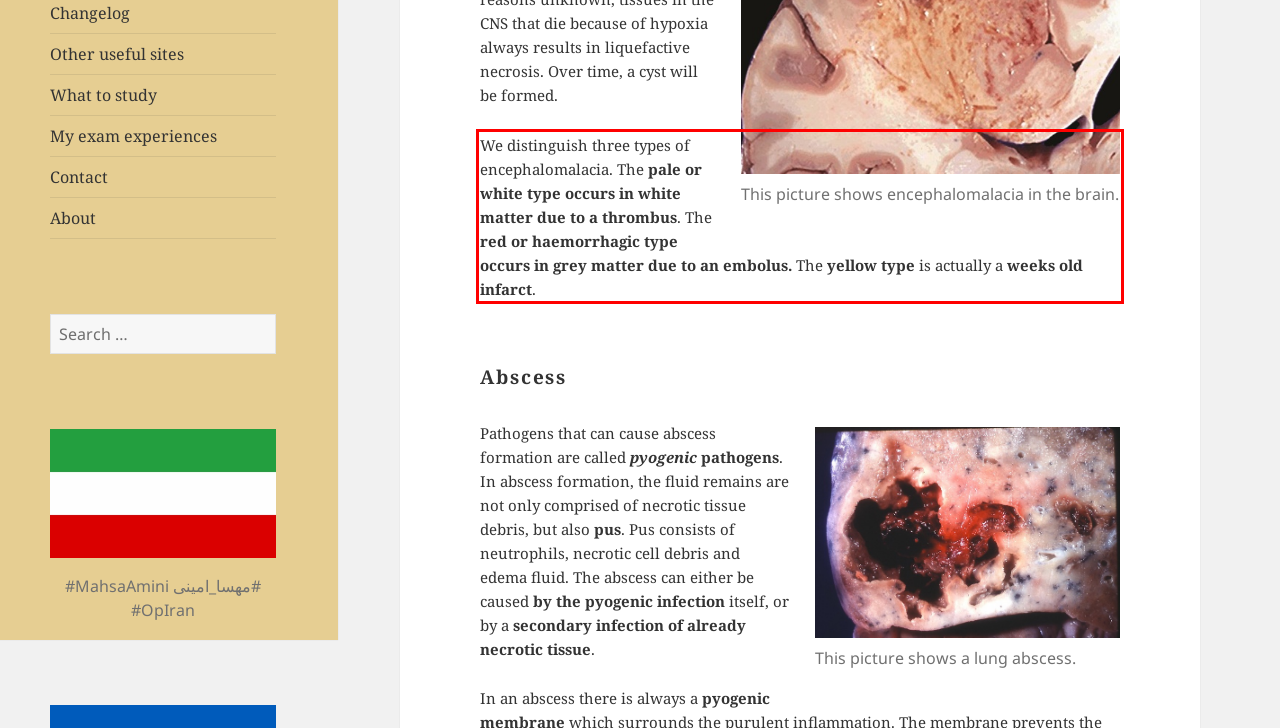Given a screenshot of a webpage containing a red bounding box, perform OCR on the text within this red bounding box and provide the text content.

We distinguish three types of encephalomalacia. The pale or white type occurs in white matter due to a thrombus. The red or haemorrhagic type occurs in grey matter due to an embolus. The yellow type is actually a weeks old infarct.